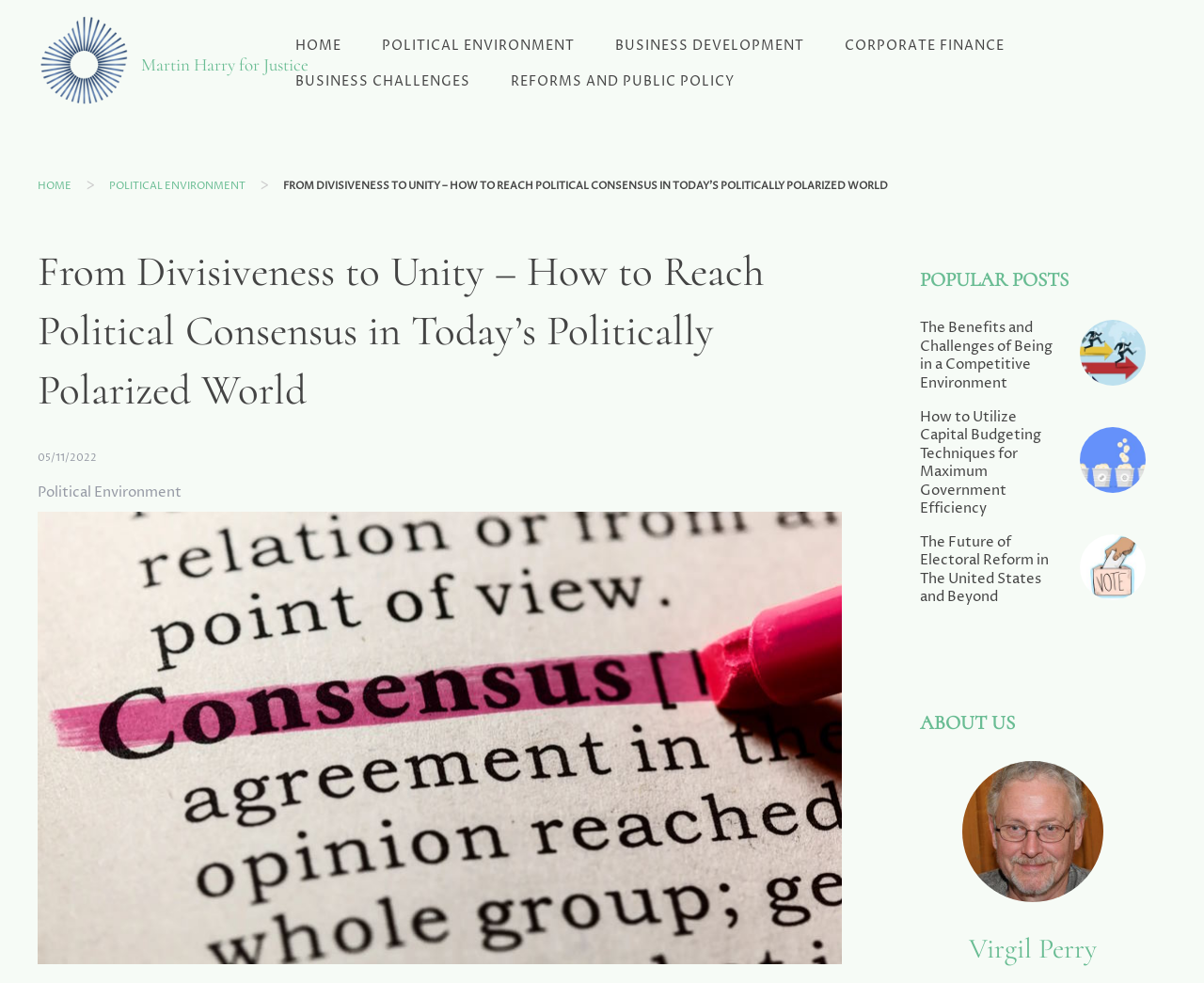Please give the bounding box coordinates of the area that should be clicked to fulfill the following instruction: "Learn about 'Virgil Perry'". The coordinates should be in the format of four float numbers from 0 to 1, i.e., [left, top, right, bottom].

[0.764, 0.941, 0.951, 0.989]